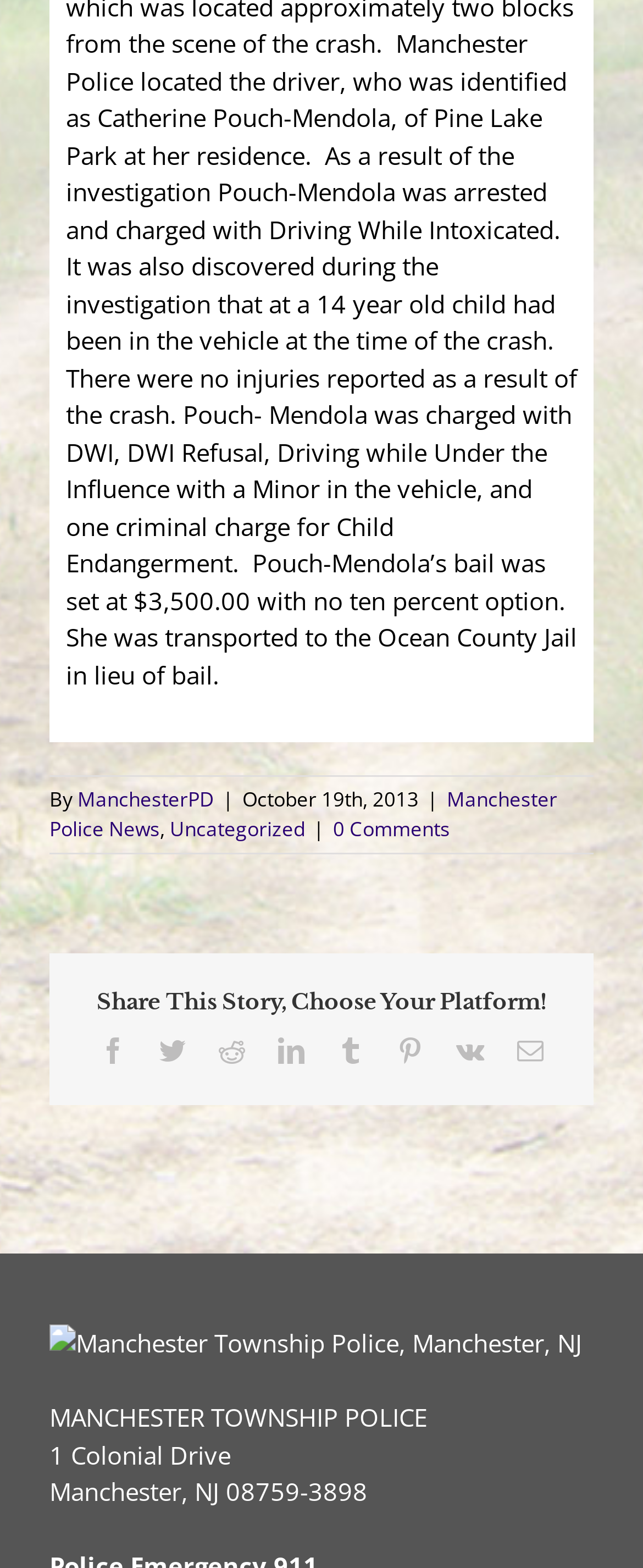From the image, can you give a detailed response to the question below:
How many comments are there on the news article?

I found the number of comments on the news article by looking at the text '0 Comments' which is located near the top of the webpage, next to the 'Uncategorized' link.